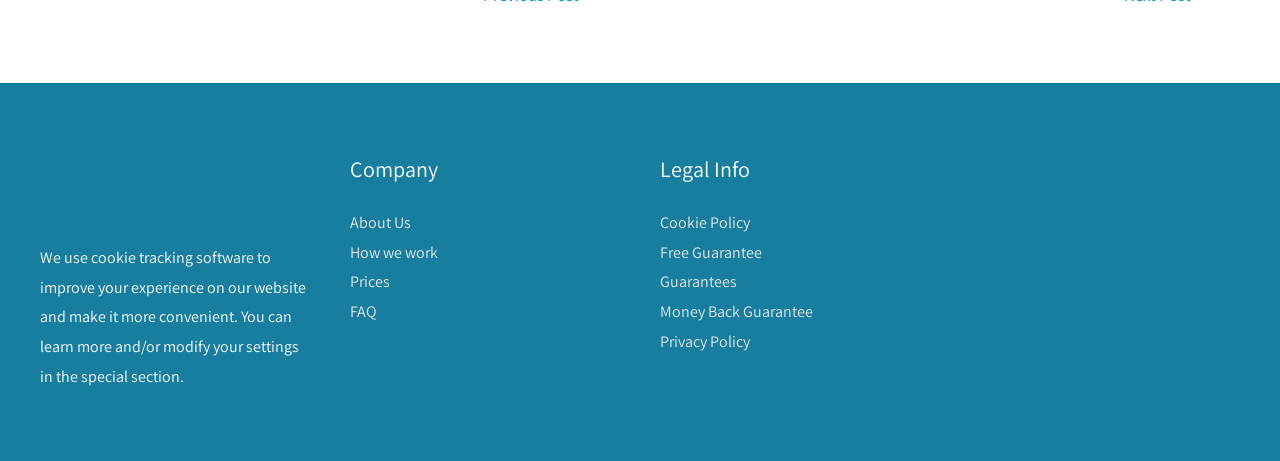Pinpoint the bounding box coordinates of the clickable element to carry out the following instruction: "Learn about Guarantees."

[0.516, 0.589, 0.576, 0.634]